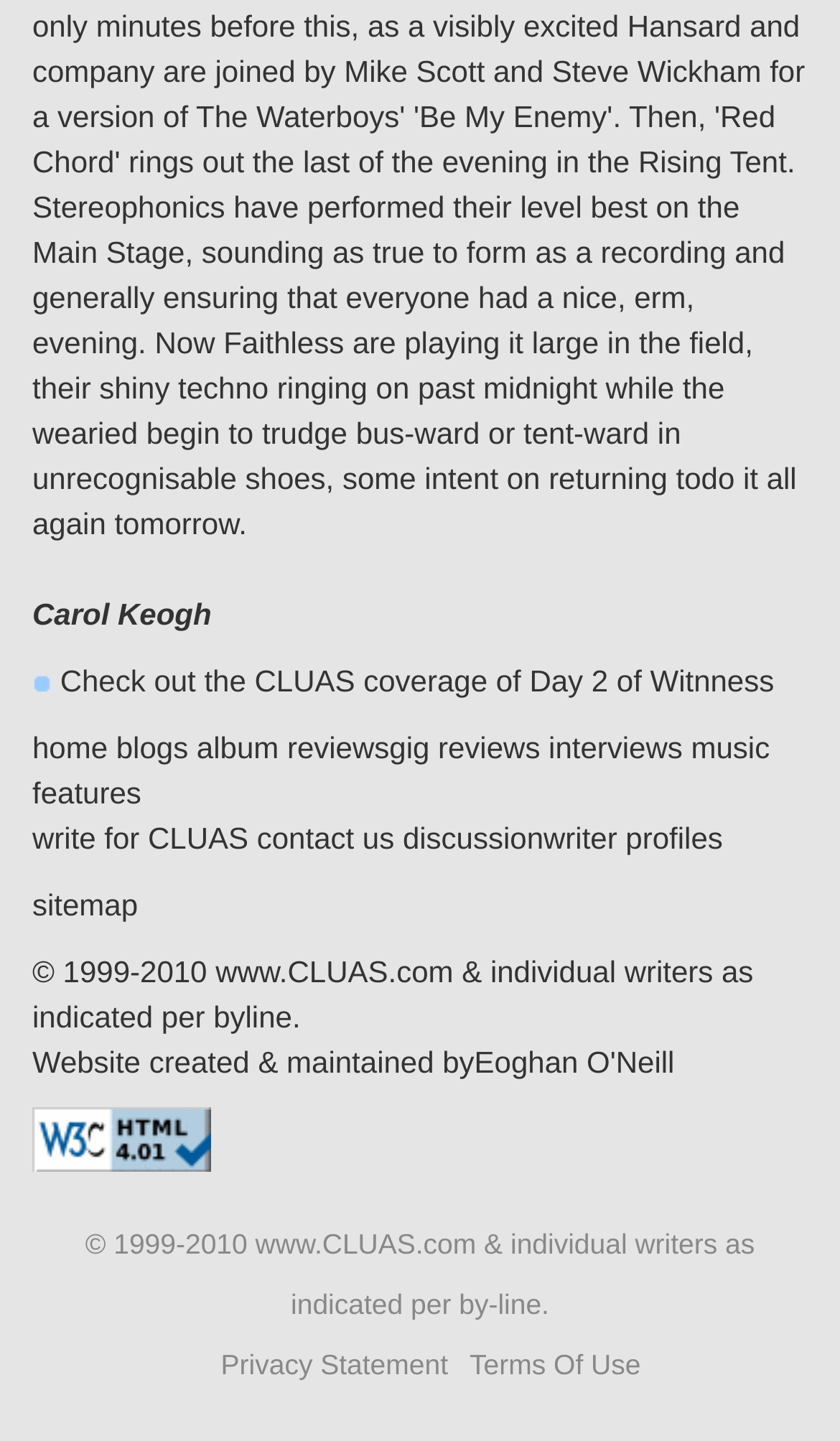Based on the element description: "album reviews", identify the UI element and provide its bounding box coordinates. Use four float numbers between 0 and 1, [left, top, right, bottom].

[0.234, 0.507, 0.464, 0.531]